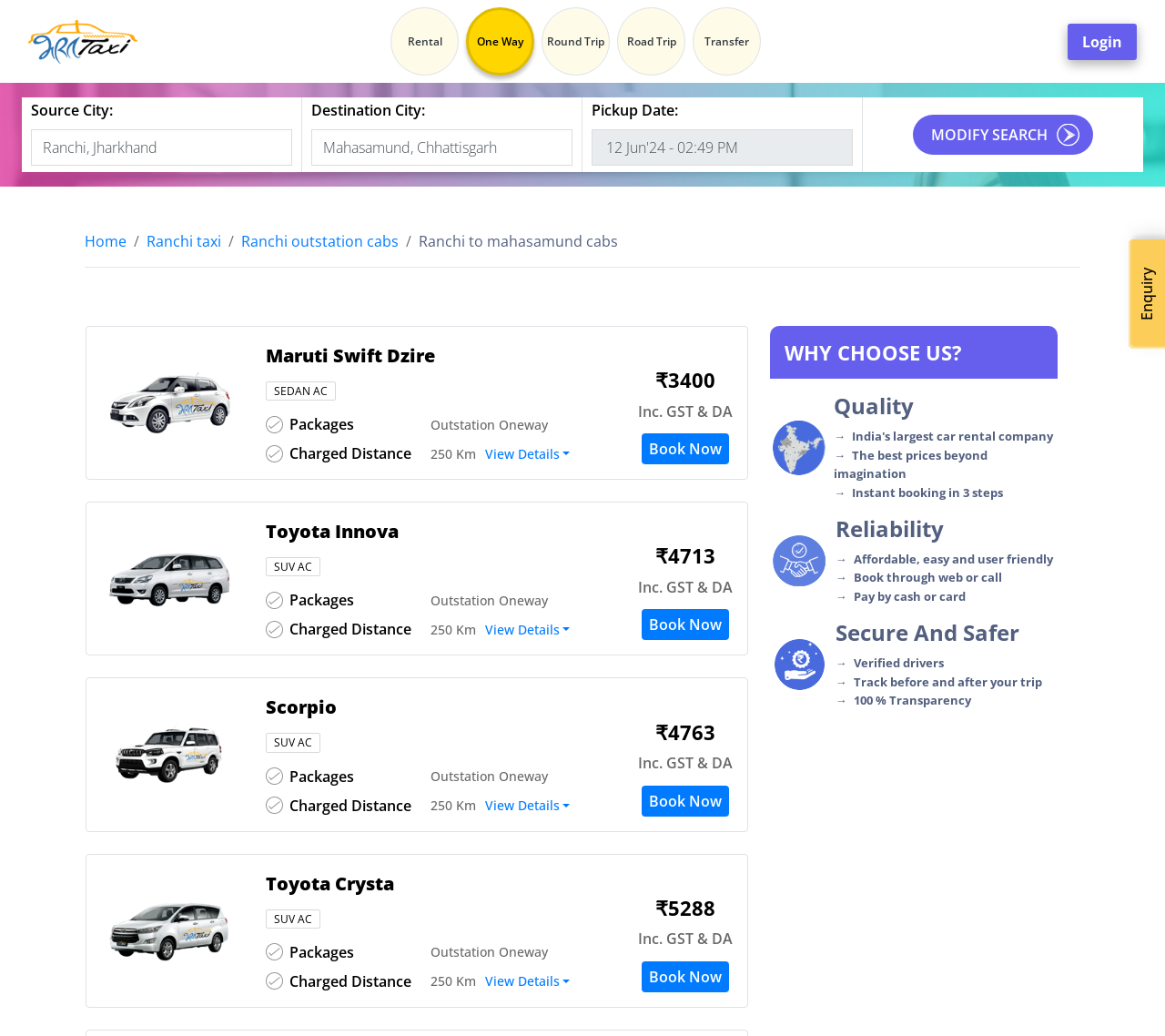Locate the bounding box coordinates of the area that needs to be clicked to fulfill the following instruction: "Login to your account". The coordinates should be in the format of four float numbers between 0 and 1, namely [left, top, right, bottom].

[0.916, 0.022, 0.976, 0.058]